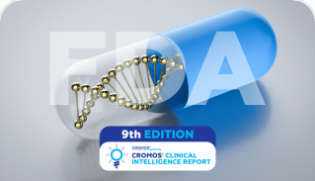Explain in detail what you see in the image.

The image features a visually striking design that combines elements of scientific research and pharmaceutical branding. At its center, a stylized capsule—half blue and half transparent—encases a golden DNA double helix, symbolizing innovation in clinical research. Prominently displayed in the background is the acronym "FDA," emphasizing the regulatory context of the pharmaceutical industry. Below the capsule, a label states "9th EDITION," signifying the latest installment of a report. The accompanying text showcases the title "CROMOS' CLINICAL INTELLIGENCE REPORT," encapsulating the initiative of Cromos Pharma to provide essential insights into clinical trials and regulatory developments. This image effectively conveys the fusion of science, healthcare, and regulatory compliance, reflecting the brand's dedication to advancing clinical research standards.